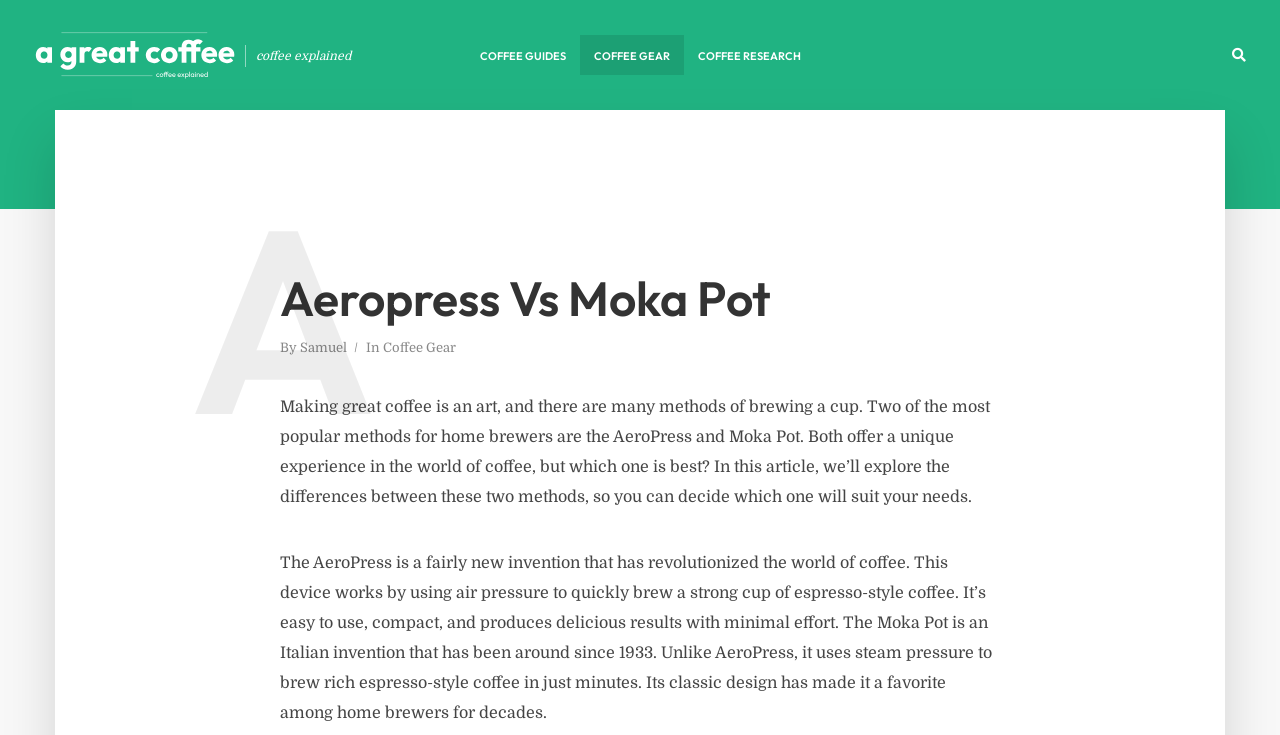Identify the bounding box coordinates for the UI element mentioned here: "alt="A Great Coffee"". Provide the coordinates as four float values between 0 and 1, i.e., [left, top, right, bottom].

[0.027, 0.051, 0.184, 0.091]